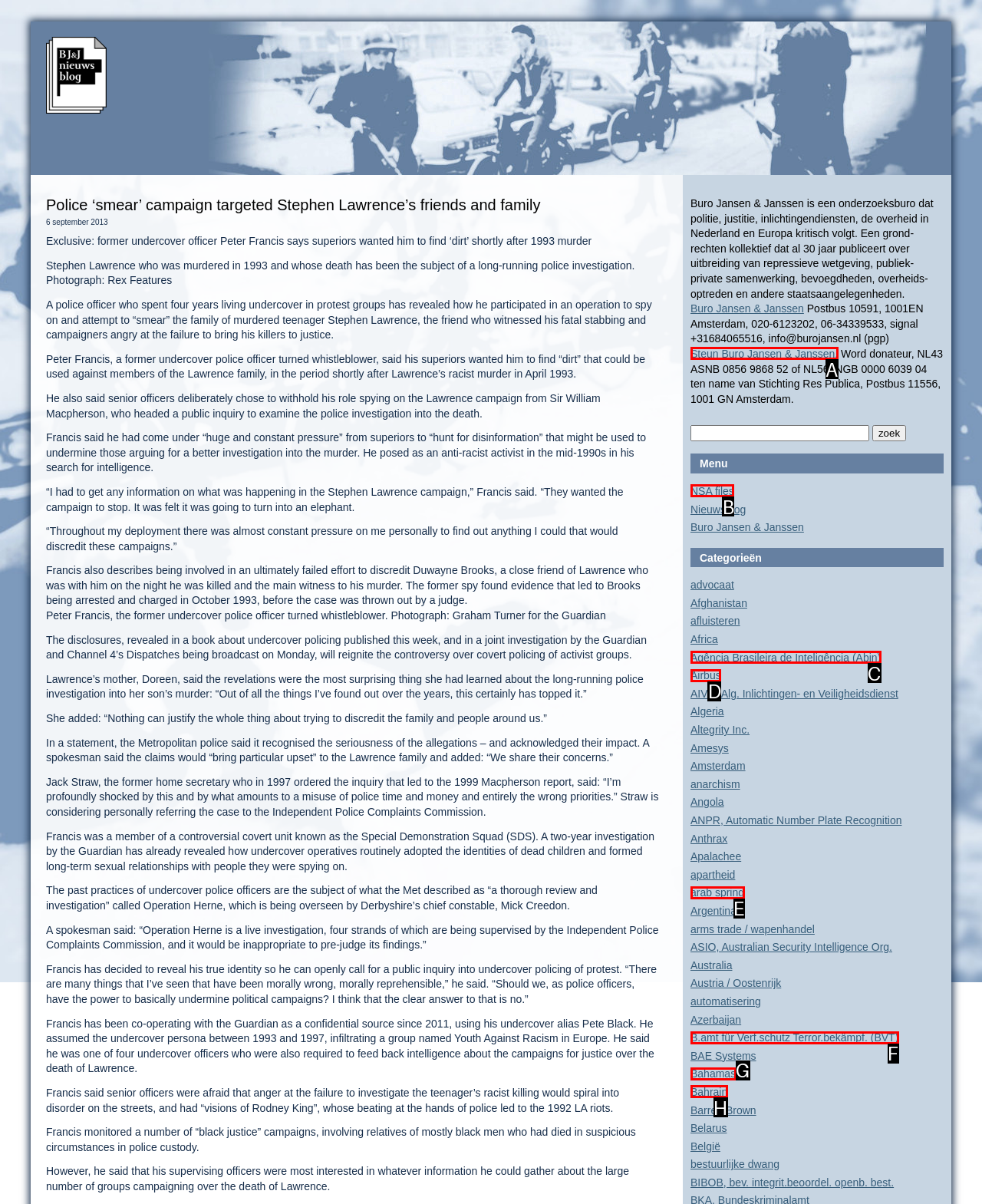Determine the HTML element that aligns with the description: Steun Buro Jansen & Janssen.
Answer by stating the letter of the appropriate option from the available choices.

A